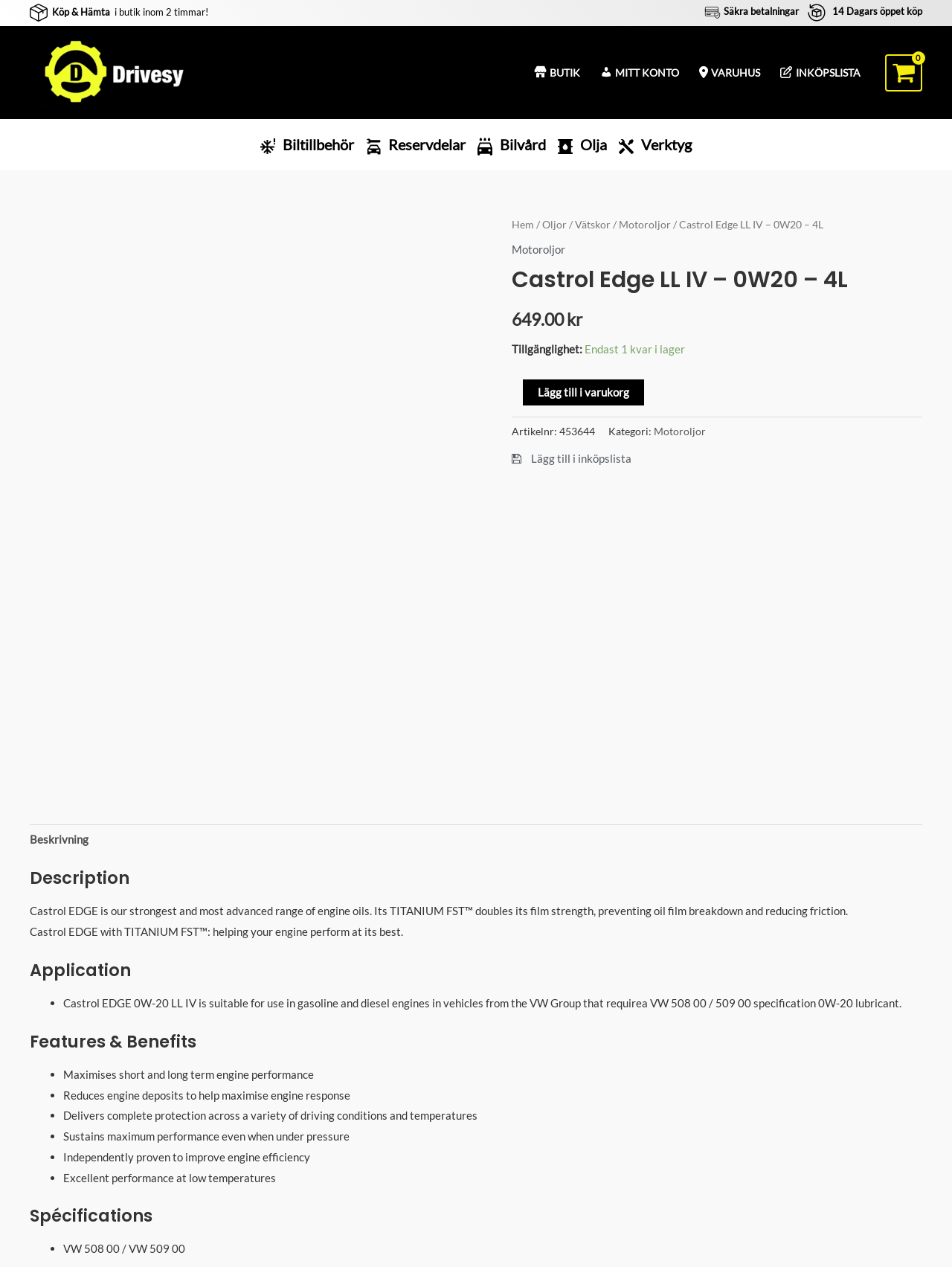Please give a succinct answer to the question in one word or phrase:
What is the application of Castrol Edge 0W-20 LL IV?

Gasoline and diesel engines in VW Group vehicles